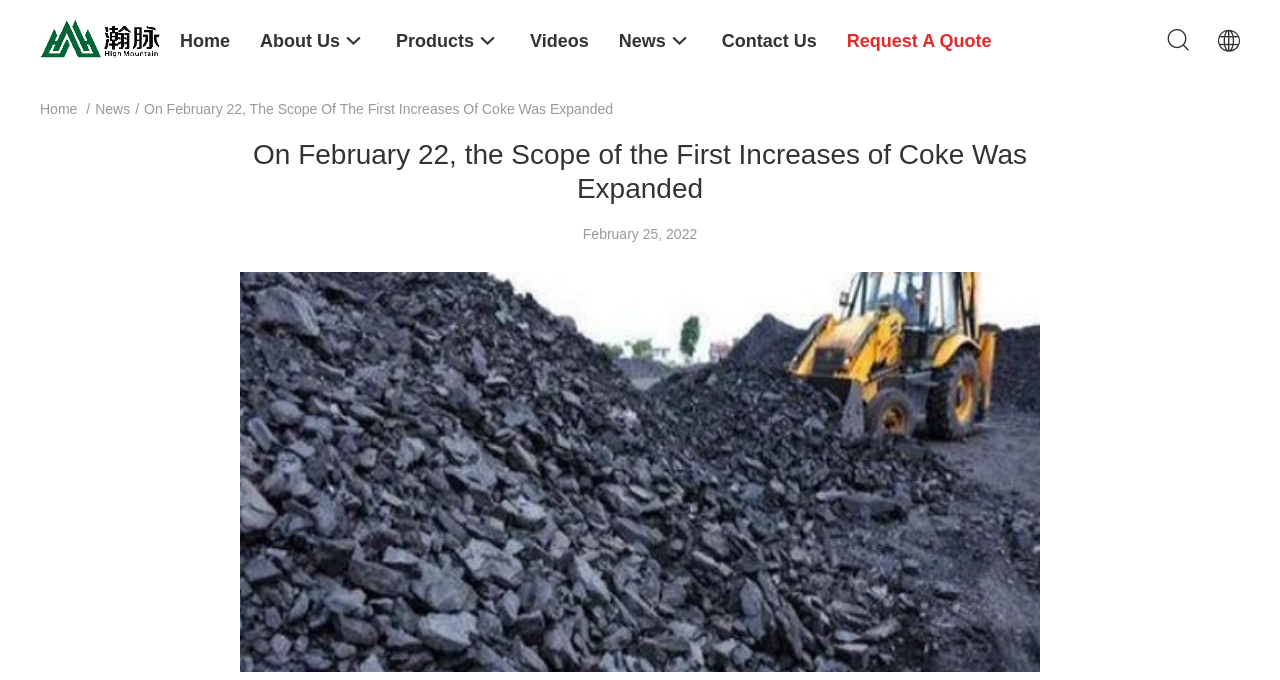Identify the bounding box coordinates of the part that should be clicked to carry out this instruction: "go to home page".

[0.141, 0.0, 0.18, 0.118]